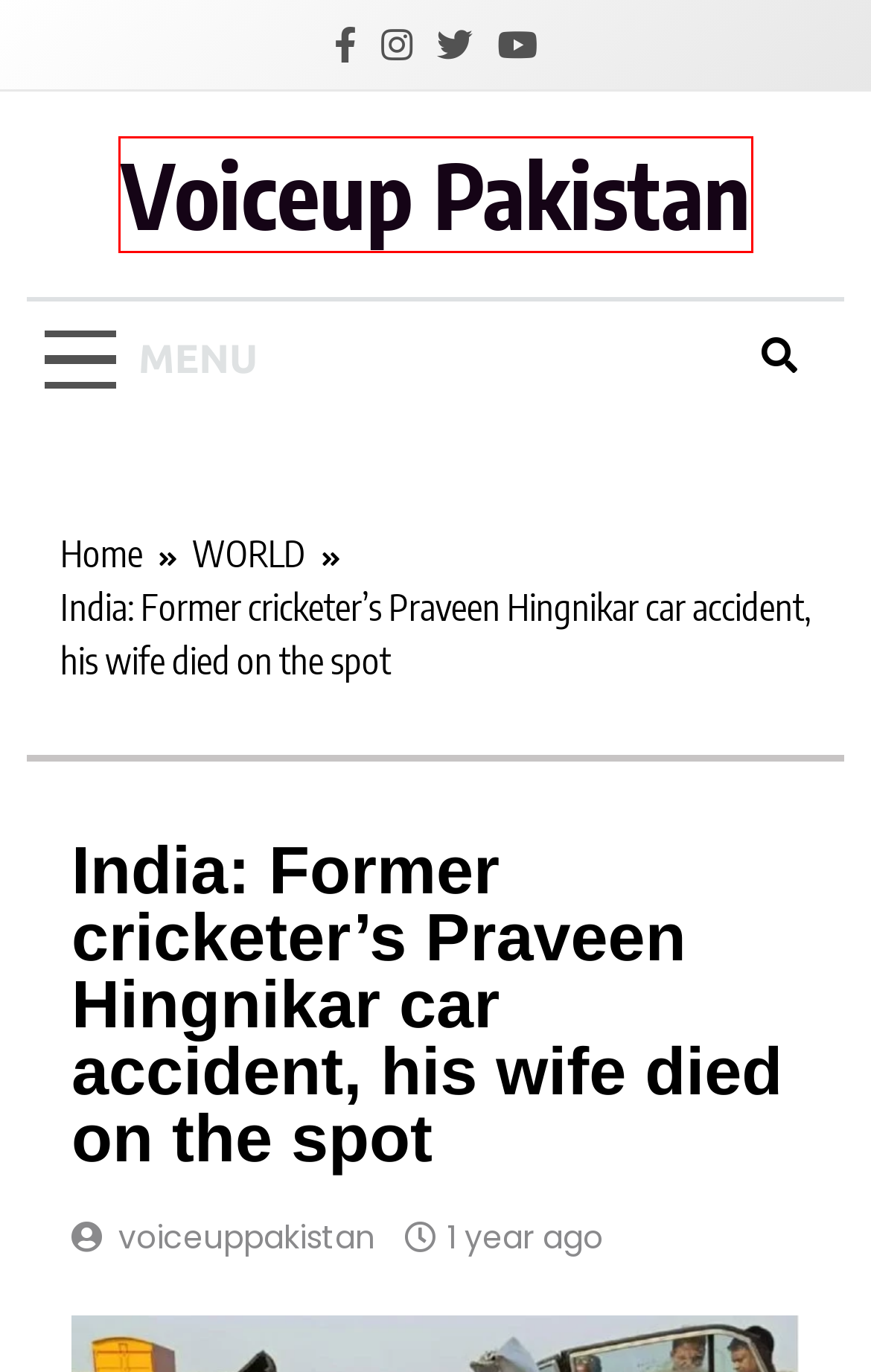You are given a webpage screenshot where a red bounding box highlights an element. Determine the most fitting webpage description for the new page that loads after clicking the element within the red bounding box. Here are the candidates:
A. Saudi Prince Bandar bin Muhammad Bin Saud Al Saud Passed Away - Voiceup Pakistan
B. Best 500 Watt Ups Models with Price in Pakistan 2024 - Voiceup Pakistan
C. Praveen Hingnikar Archives - Voiceup Pakistan
D. voiceuppakistan, Author at Voiceup Pakistan
E. car accident Archives - Voiceup Pakistan
F. WORLD Archives - Voiceup Pakistan
G. Voiceup Pakistan | Latest Pakistan News, World News, Sports News
H. Canada Announces Remote Work Visa for Digital Nomads or Freelancers in 2024 - Voiceup Pakistan

G